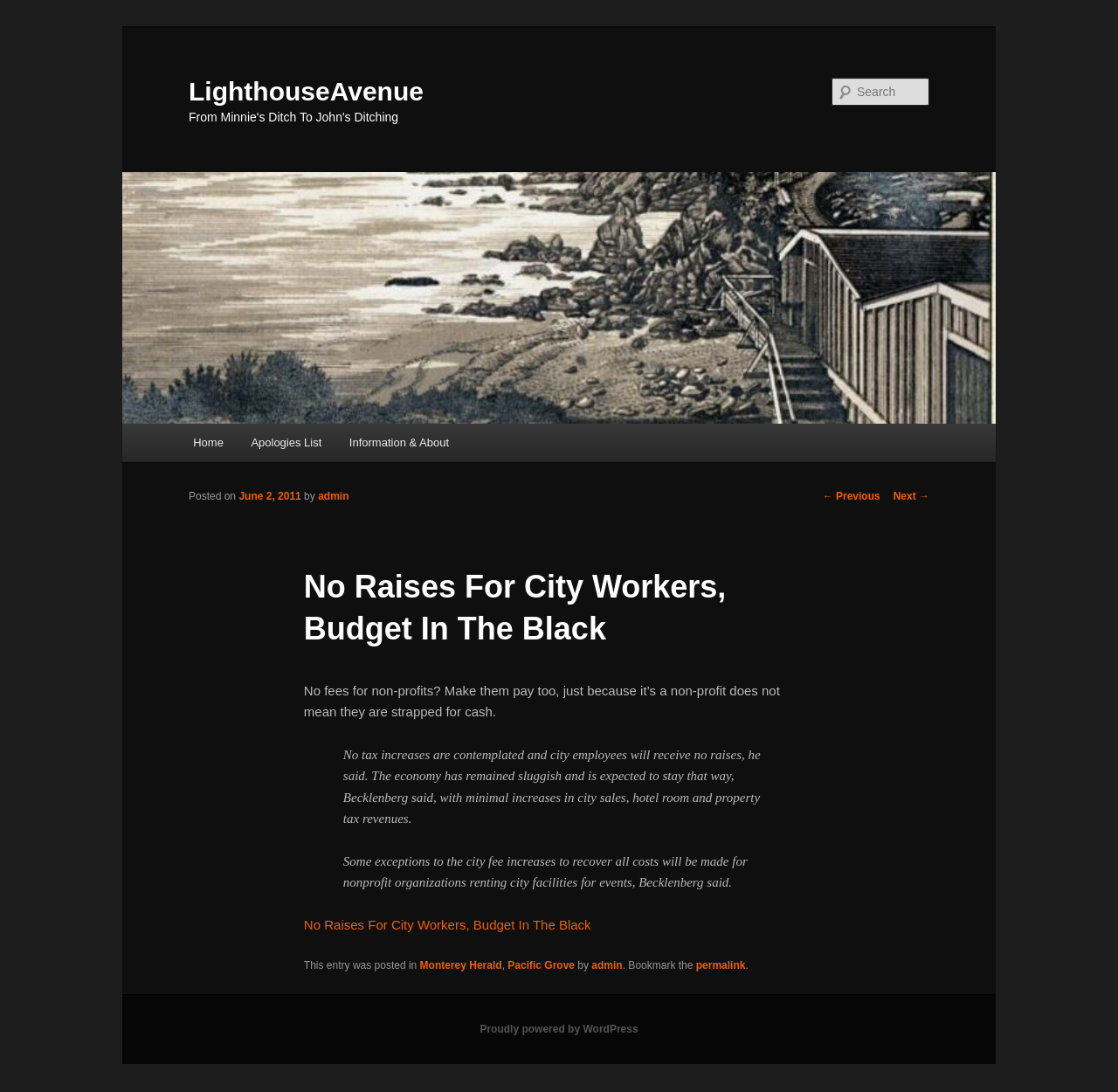Locate the bounding box coordinates of the area you need to click to fulfill this instruction: 'Read previous post'. The coordinates must be in the form of four float numbers ranging from 0 to 1: [left, top, right, bottom].

[0.736, 0.449, 0.787, 0.46]